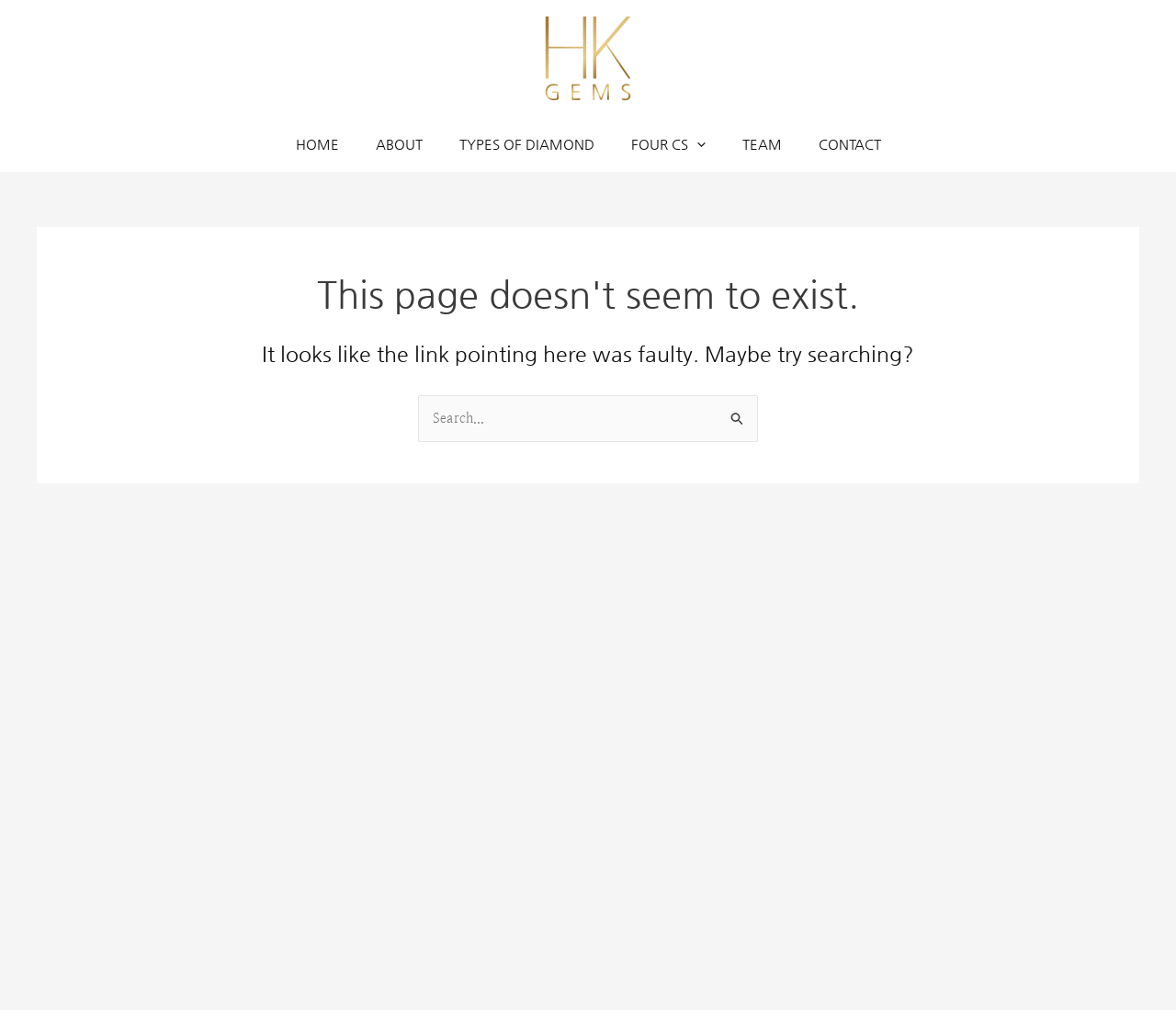Reply to the question with a single word or phrase:
What is the error message on the webpage?

This page doesn't seem to exist.